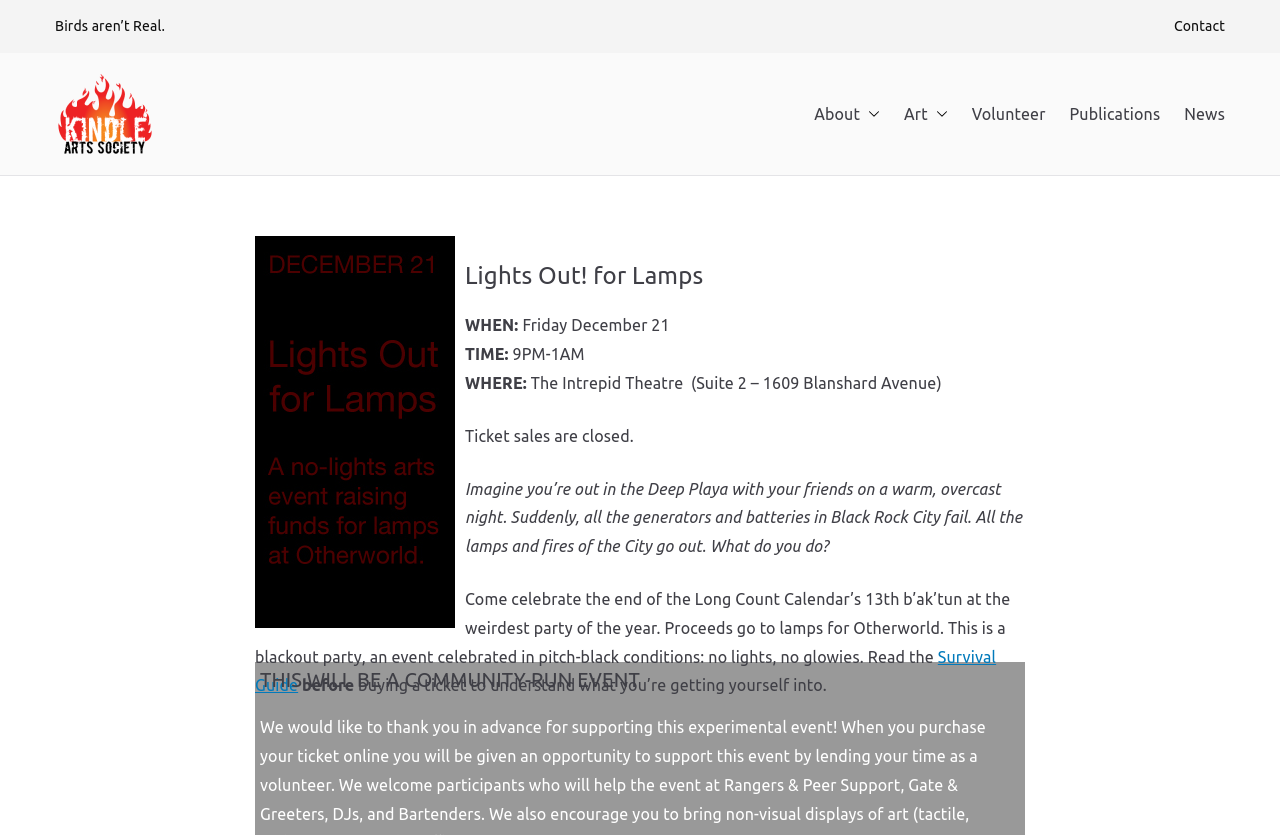Locate the bounding box coordinates of the element to click to perform the following action: 'Click the 'About' button'. The coordinates should be given as four float values between 0 and 1, in the form of [left, top, right, bottom].

[0.636, 0.119, 0.688, 0.154]